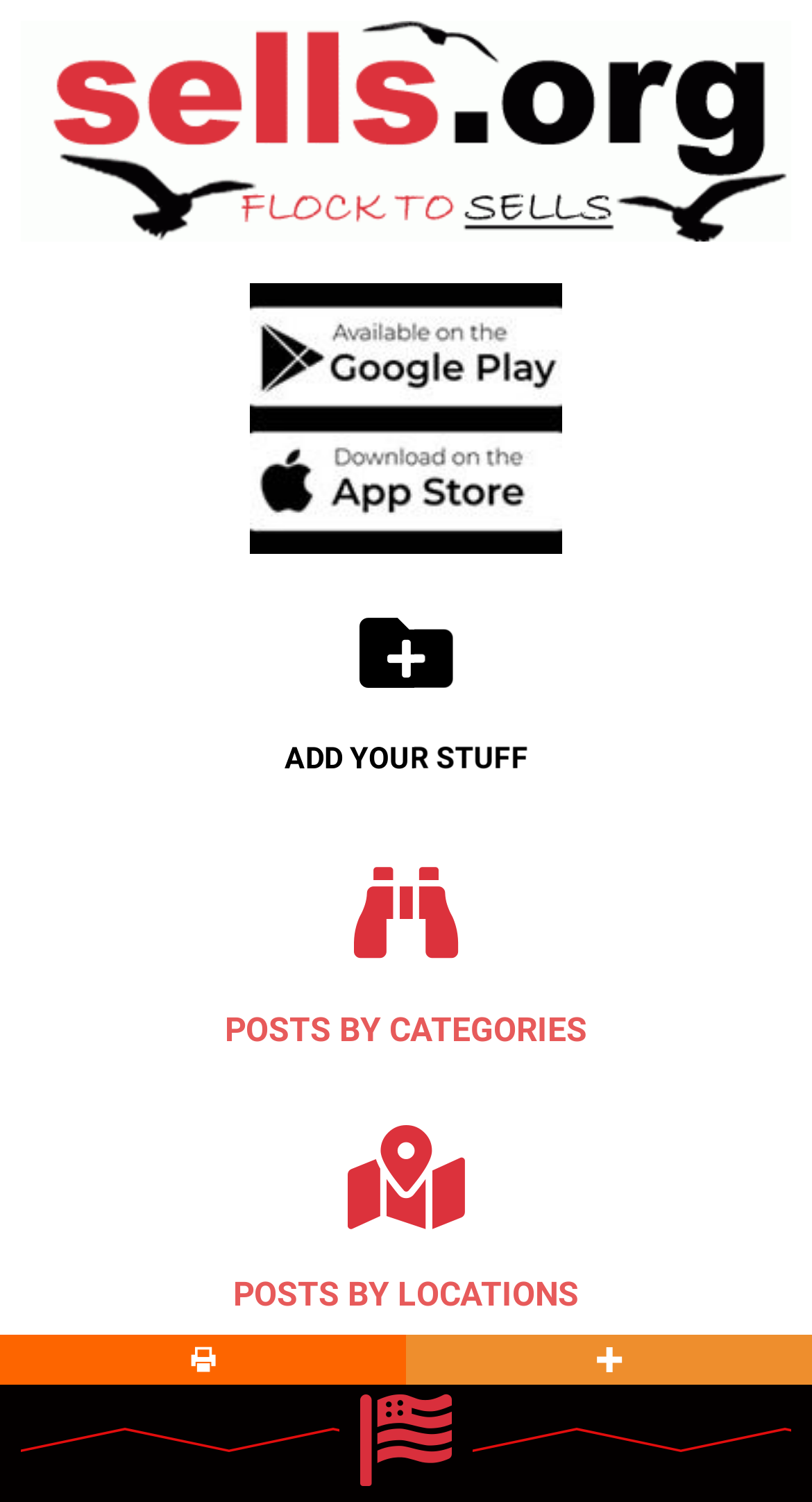Respond with a single word or phrase to the following question: How many main categories are available on the webpage?

3